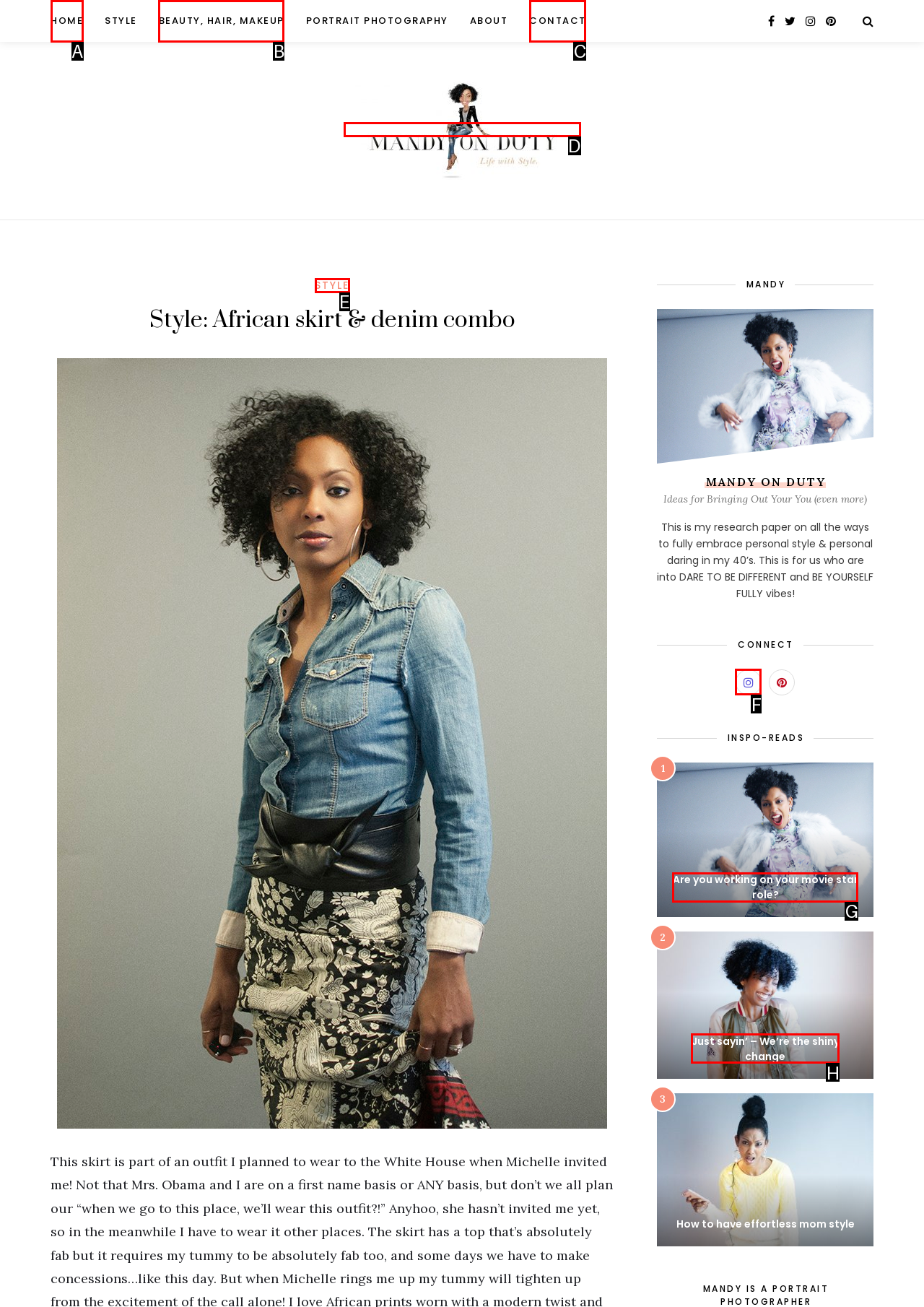Figure out which option to click to perform the following task: Follow MANDY ON DUTY on social media
Provide the letter of the correct option in your response.

F